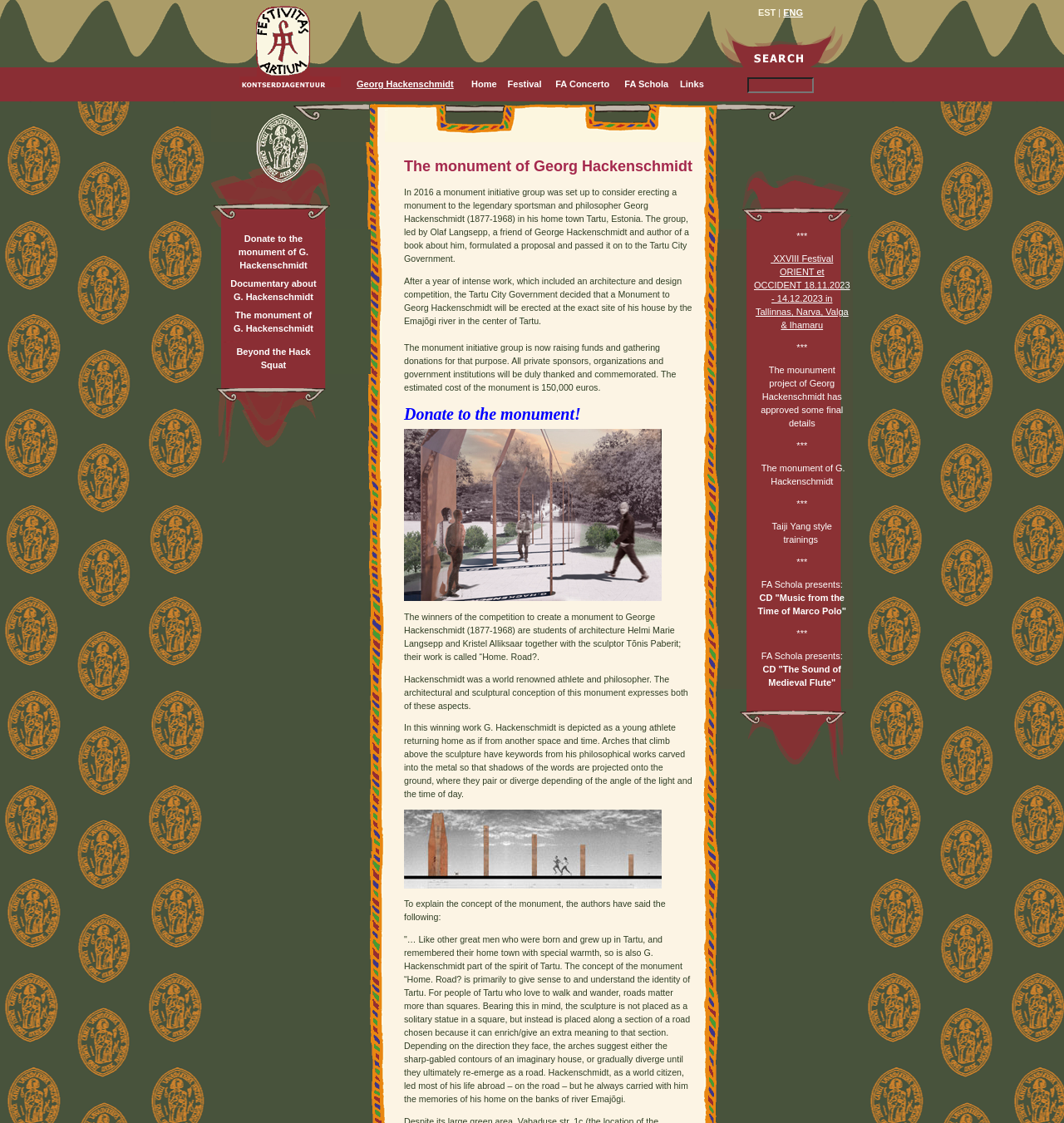What is the name of the festival mentioned on the webpage?
Please answer the question as detailed as possible based on the image.

This answer can be obtained by reading the text on the webpage, specifically the section that mentions the festival and its dates.